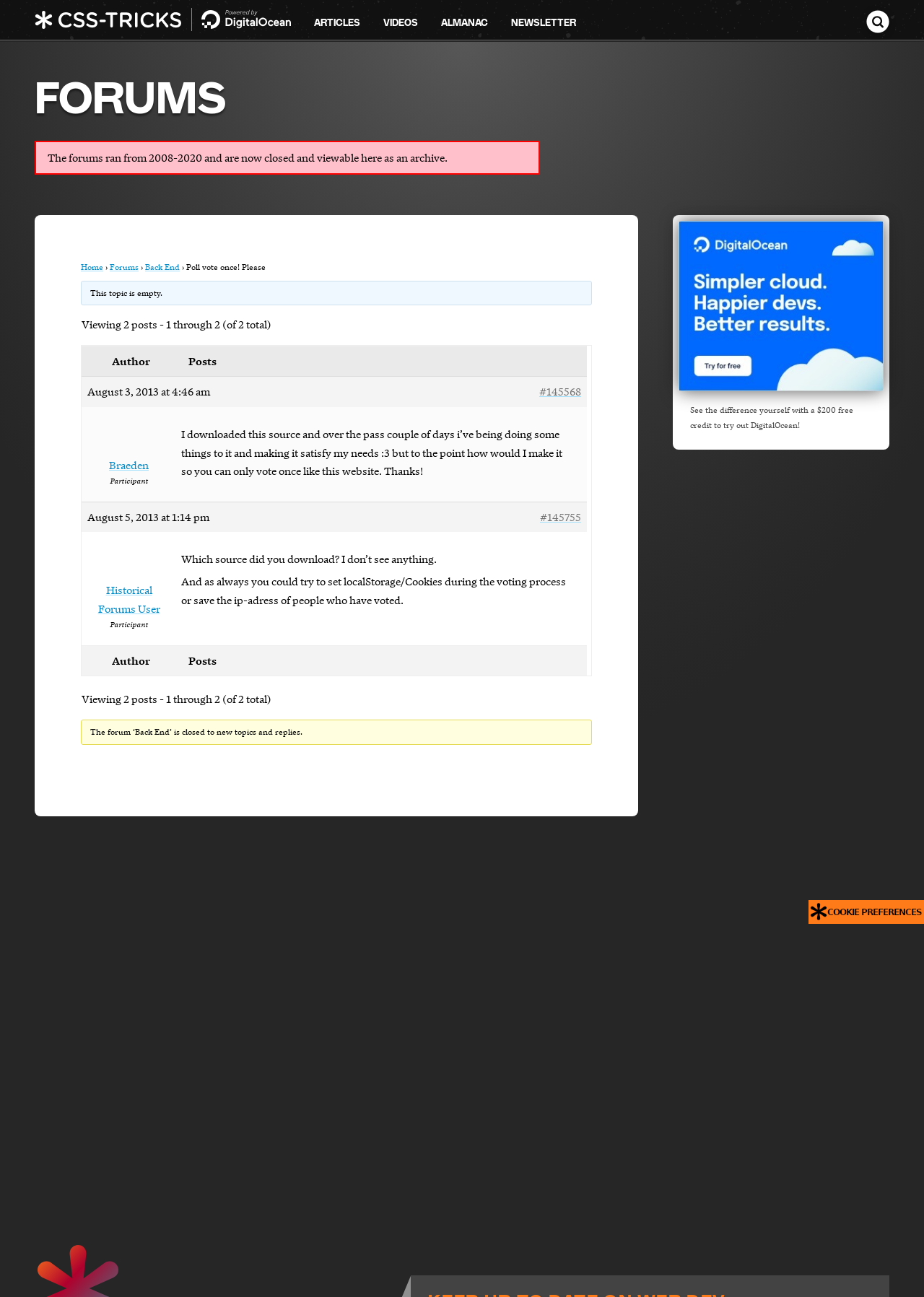How many posts are being viewed?
Give a thorough and detailed response to the question.

I found the answer by looking at the text 'Viewing 2 posts - 1 through 2 (of 2 total)' which indicates the number of posts being viewed.